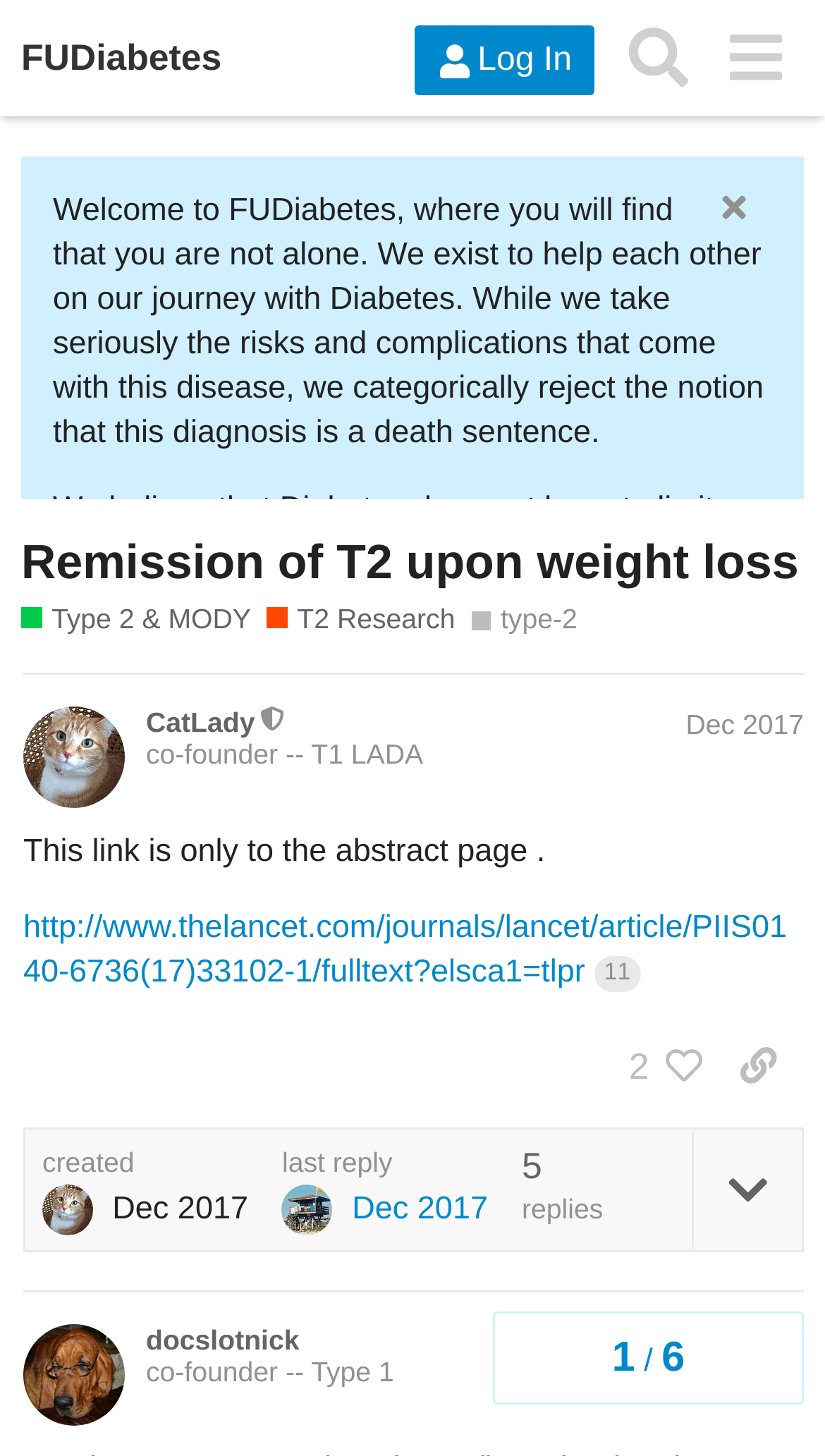Please identify the bounding box coordinates of the element's region that needs to be clicked to fulfill the following instruction: "Click to view who liked this post". The bounding box coordinates should consist of four float numbers between 0 and 1, i.e., [left, top, right, bottom].

[0.729, 0.704, 0.864, 0.76]